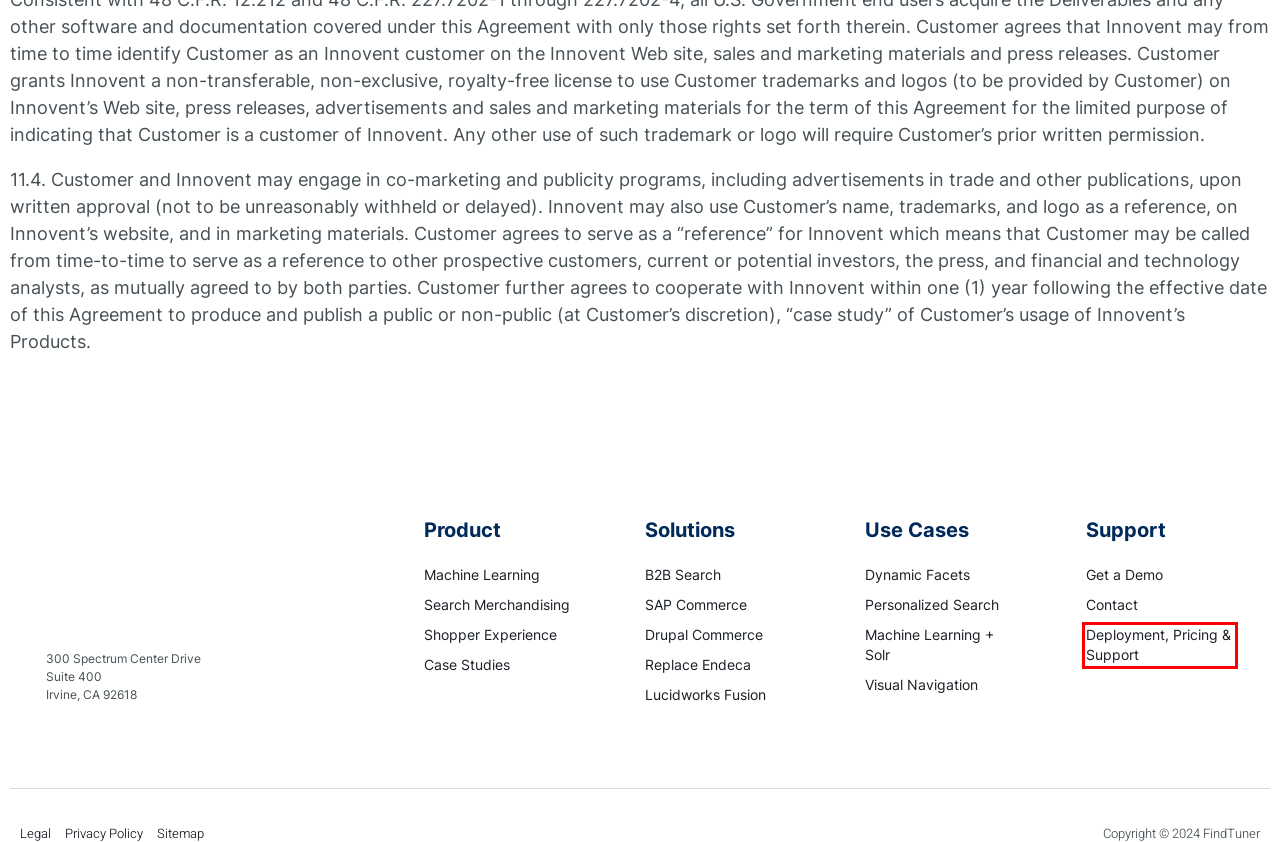Look at the screenshot of the webpage and find the element within the red bounding box. Choose the webpage description that best fits the new webpage that will appear after clicking the element. Here are the candidates:
A. Deployment, Pricing & Support | FindTuner
B. Replace Endeca with FindTuner
C. Better Shopper Experience with Solr | FindTuner
D. Drupal Commerce Solr Merchandising | FindTuner
E. SAP Commerce Merchandising - SAP Hybris Merchandising | FindTuner
F. Solr Search Merchandising | Searchandising - FindTuner
G. Machine Learning for Solr | FindTuner
H. Personalized eCommerce Search with Solr | FindTuner

A